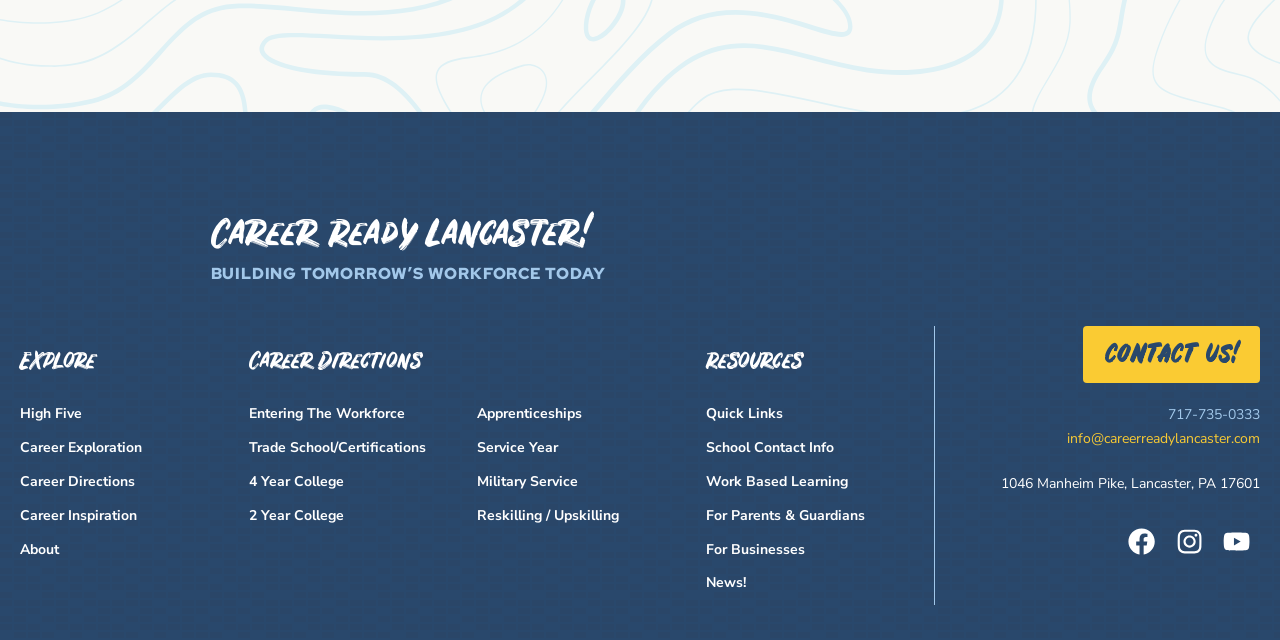What is the contact information provided on this webpage?
Please answer the question as detailed as possible based on the image.

The webpage has a section with a phone number '717-735-0333' and an email address 'info@careerreadylancaster.com', indicating that this is the contact information provided on this webpage.